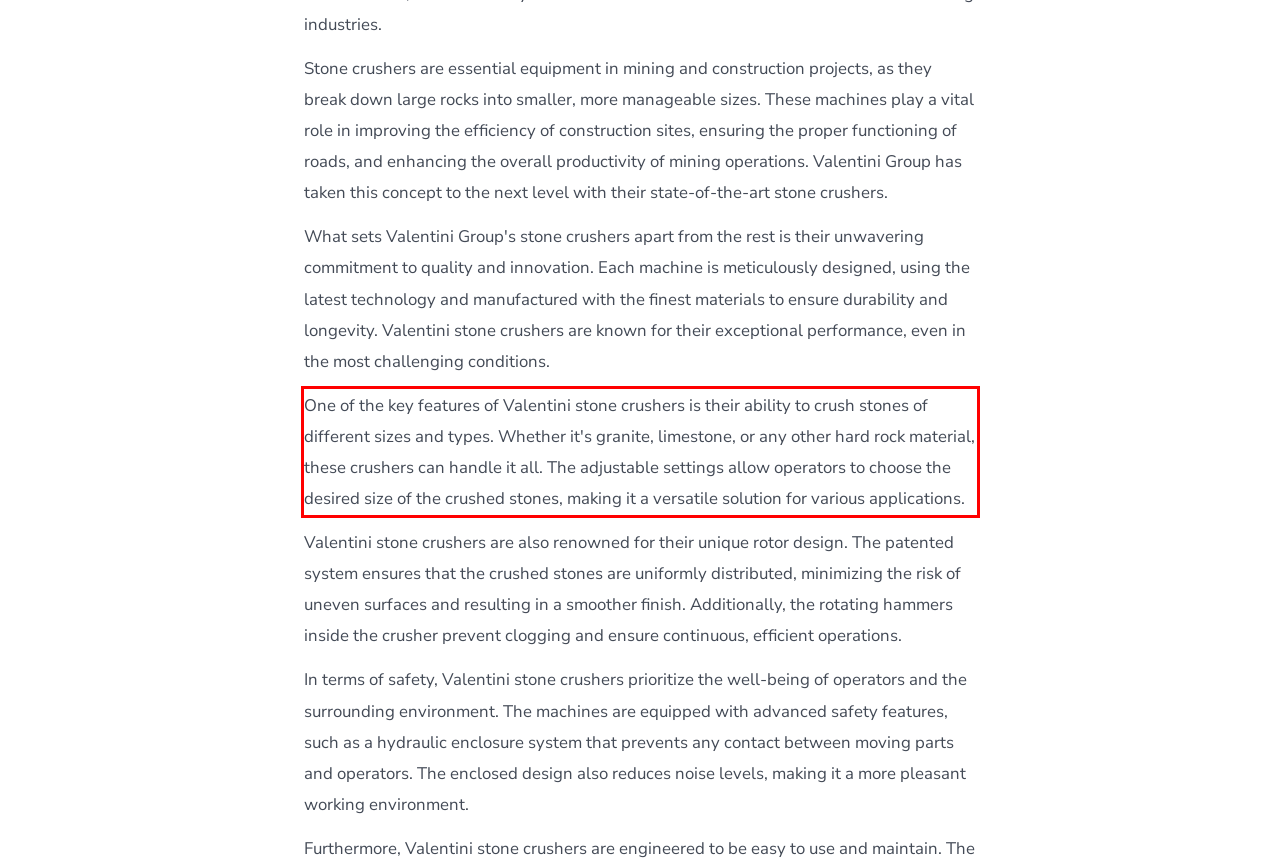You are presented with a screenshot containing a red rectangle. Extract the text found inside this red bounding box.

One of the key features of Valentini stone crushers is their ability to crush stones of different sizes and types. Whether it's granite, limestone, or any other hard rock material, these crushers can handle it all. The adjustable settings allow operators to choose the desired size of the crushed stones, making it a versatile solution for various applications.